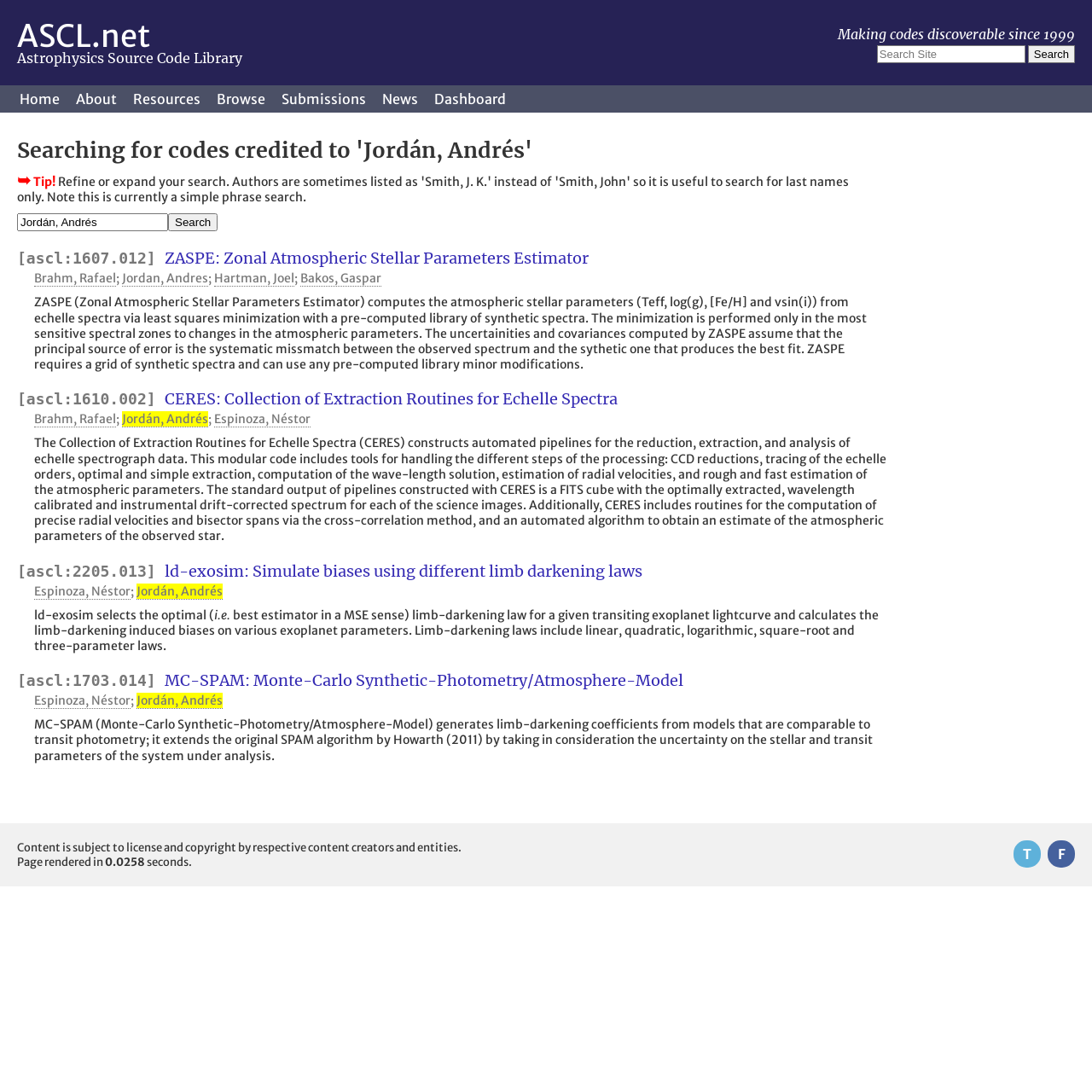Please find the bounding box coordinates of the section that needs to be clicked to achieve this instruction: "Search site for 'Jordán, Andrés'".

[0.941, 0.041, 0.984, 0.058]